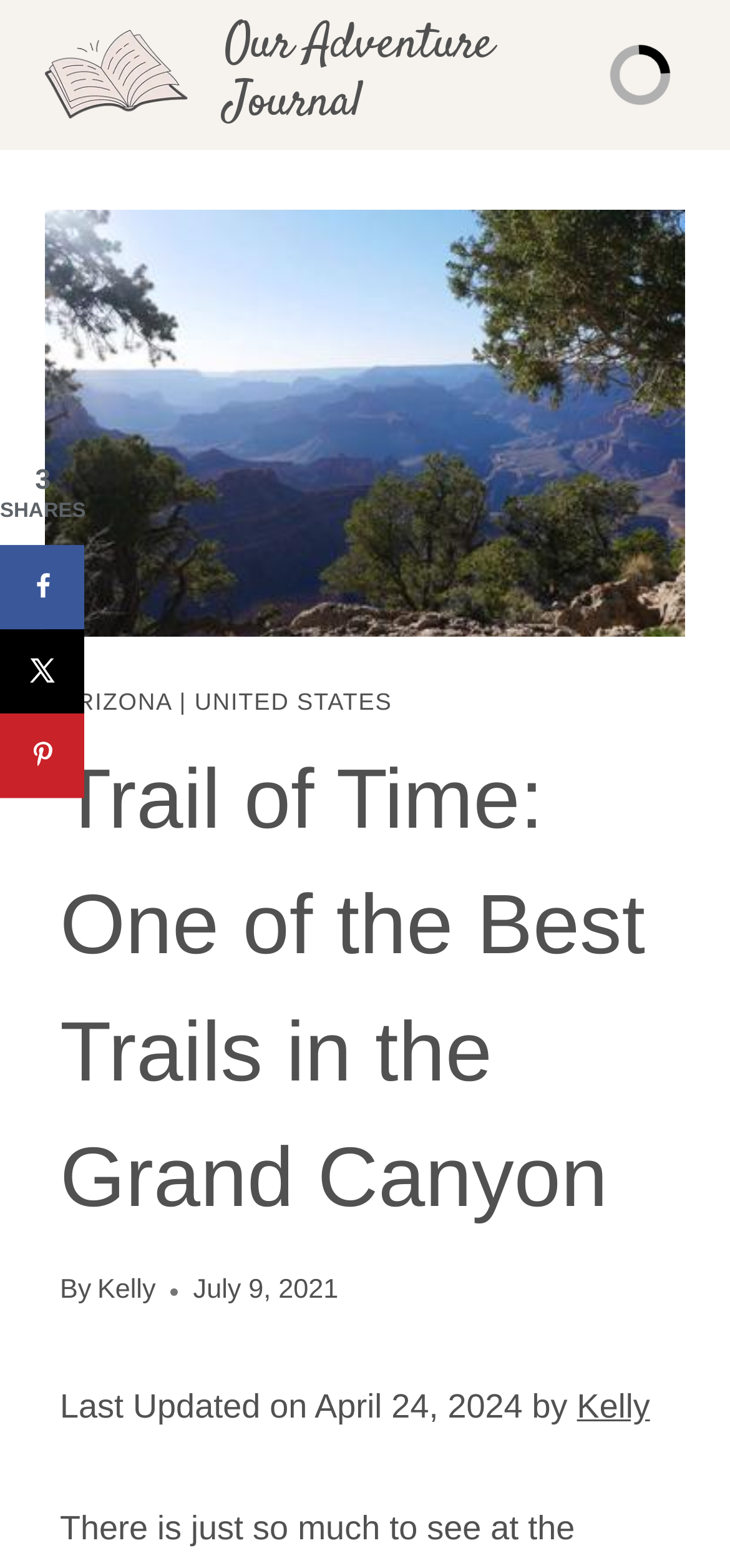Who is the author of the article? Observe the screenshot and provide a one-word or short phrase answer.

Kelly